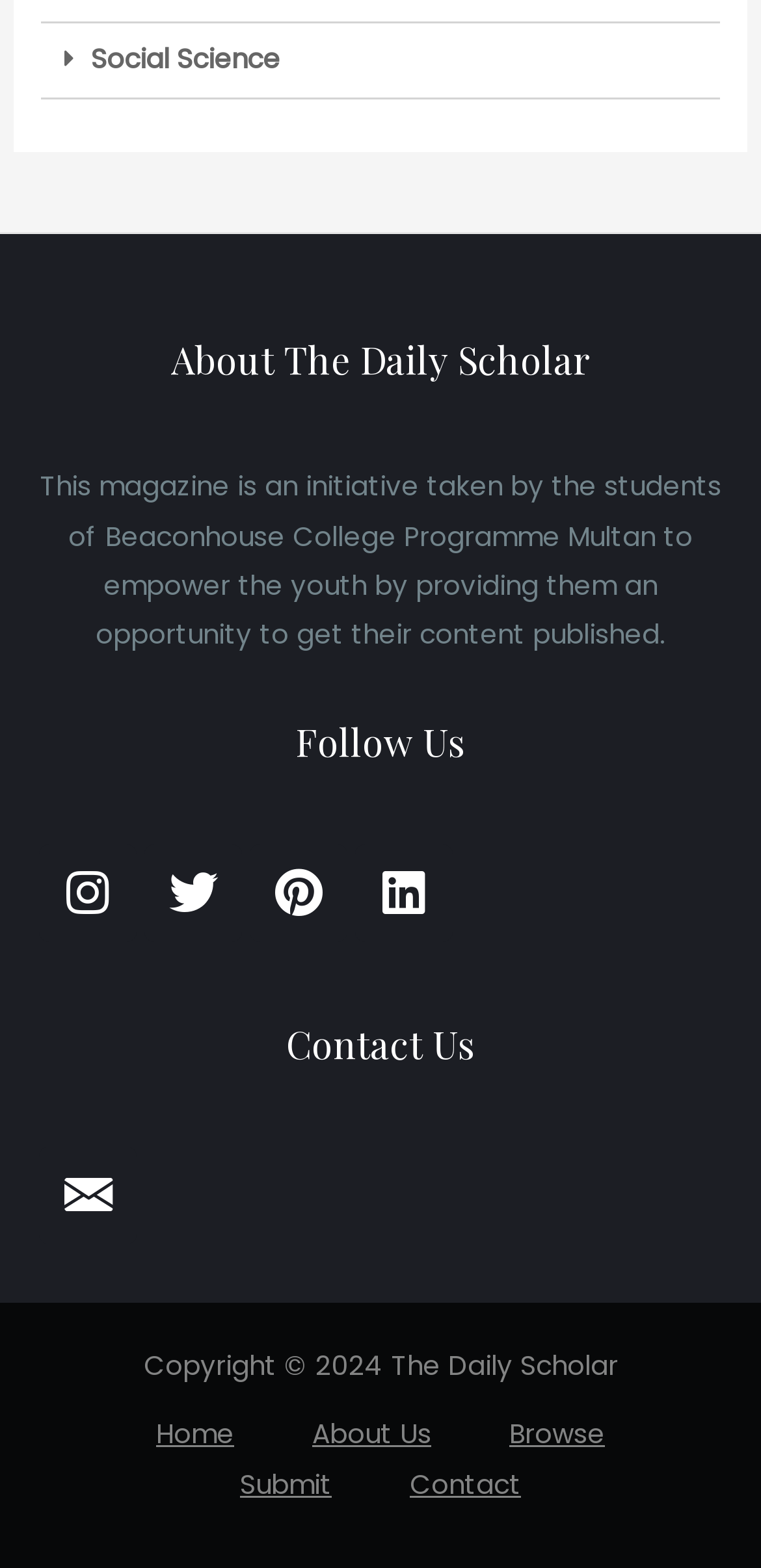Please find the bounding box coordinates of the clickable region needed to complete the following instruction: "Click on Social Science tab". The bounding box coordinates must consist of four float numbers between 0 and 1, i.e., [left, top, right, bottom].

[0.054, 0.015, 0.946, 0.063]